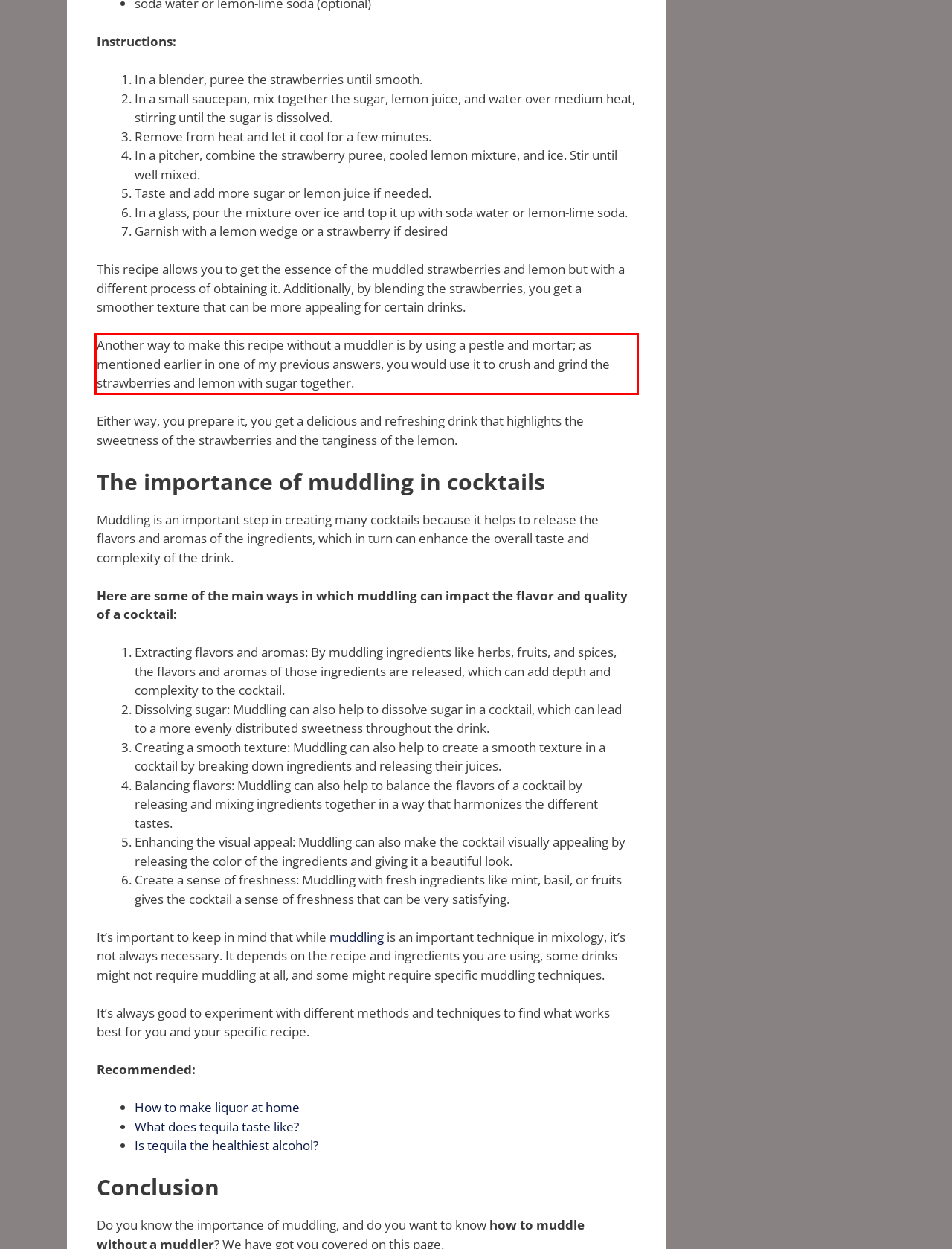Given a screenshot of a webpage with a red bounding box, extract the text content from the UI element inside the red bounding box.

Another way to make this recipe without a muddler is by using a pestle and mortar; as mentioned earlier in one of my previous answers, you would use it to crush and grind the strawberries and lemon with sugar together.